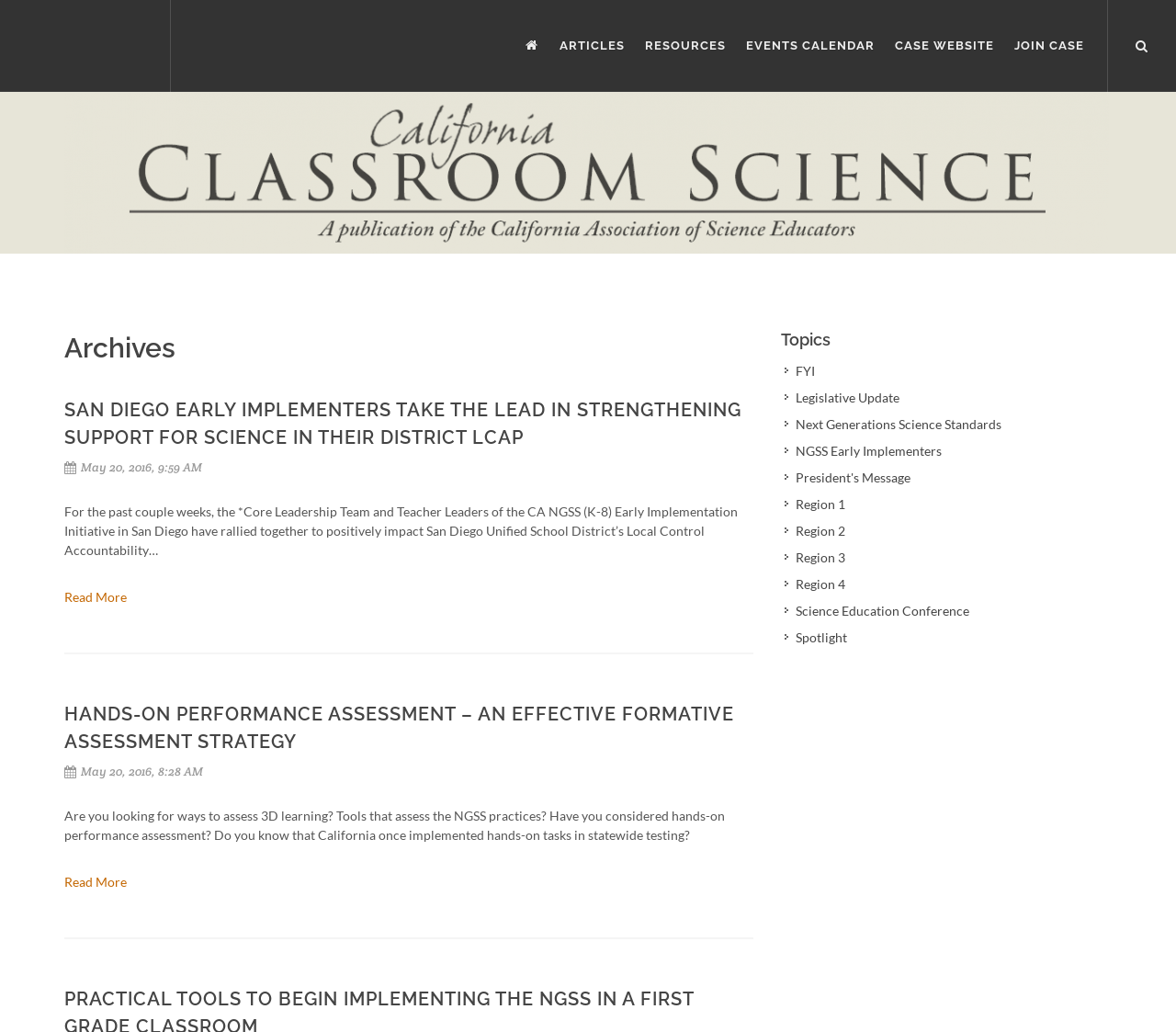Using the description: "Resources", identify the bounding box of the corresponding UI element in the screenshot.

[0.541, 0.0, 0.625, 0.089]